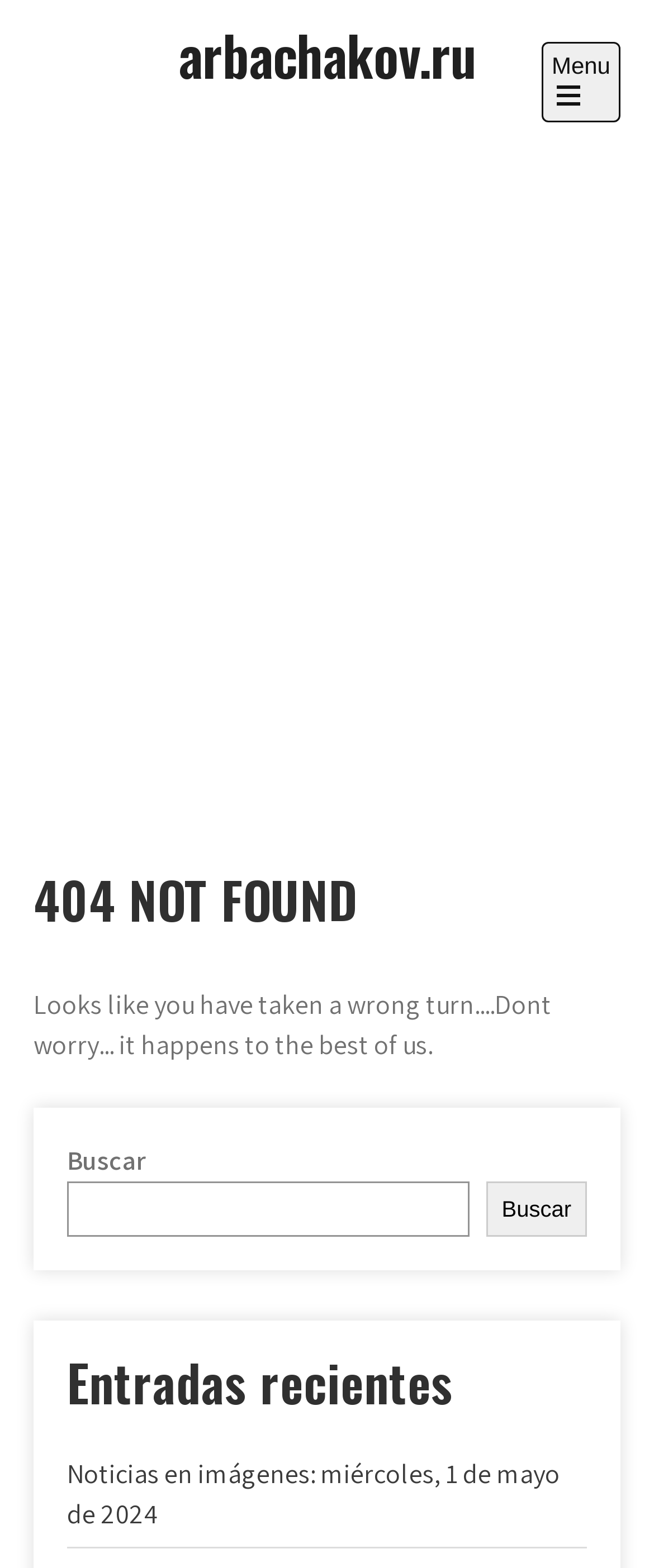Give a detailed explanation of the elements present on the webpage.

The webpage is a 404 error page with the title "Página no encontrada – arbachakov.ru". At the top, there is a heading with the website's name "arbachakov.ru" and a link with the same text. To the right of the heading, there is a button to open the main menu.

Below the top section, there is a large iframe that takes up most of the width of the page, which appears to be an advertisement.

Further down, there is a prominent heading that reads "404 NOT FOUND". Below this heading, there is a paragraph of text that says "Looks like you have taken a wrong turn....Dont worry... it happens to the best of us."

Underneath the paragraph, there is a search section that contains a search box and a button labeled "Buscar", which means "Search" in Spanish. To the right of the search section, there is a heading that reads "Entradas recientes", which means "Recent Entries" in Spanish. Below this heading, there is a link to a recent news article titled "Noticias en imágenes: miércoles, 1 de mayo de 2024".